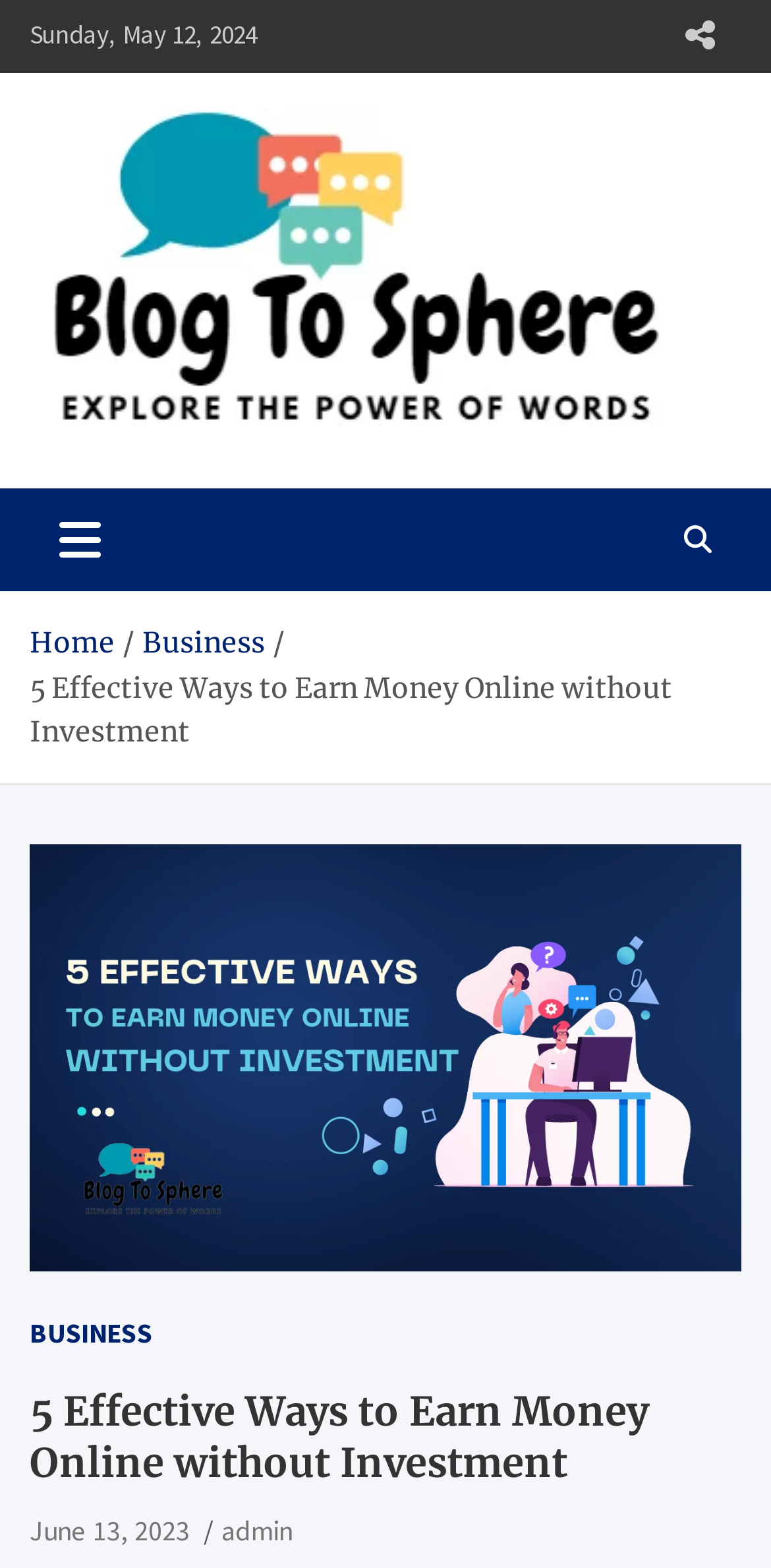Given the element description, predict the bounding box coordinates in the format (top-left x, top-left y, bottom-right x, bottom-right y). Make sure all values are between 0 and 1. Here is the element description: Blog To Sphere

[0.038, 0.289, 0.623, 0.336]